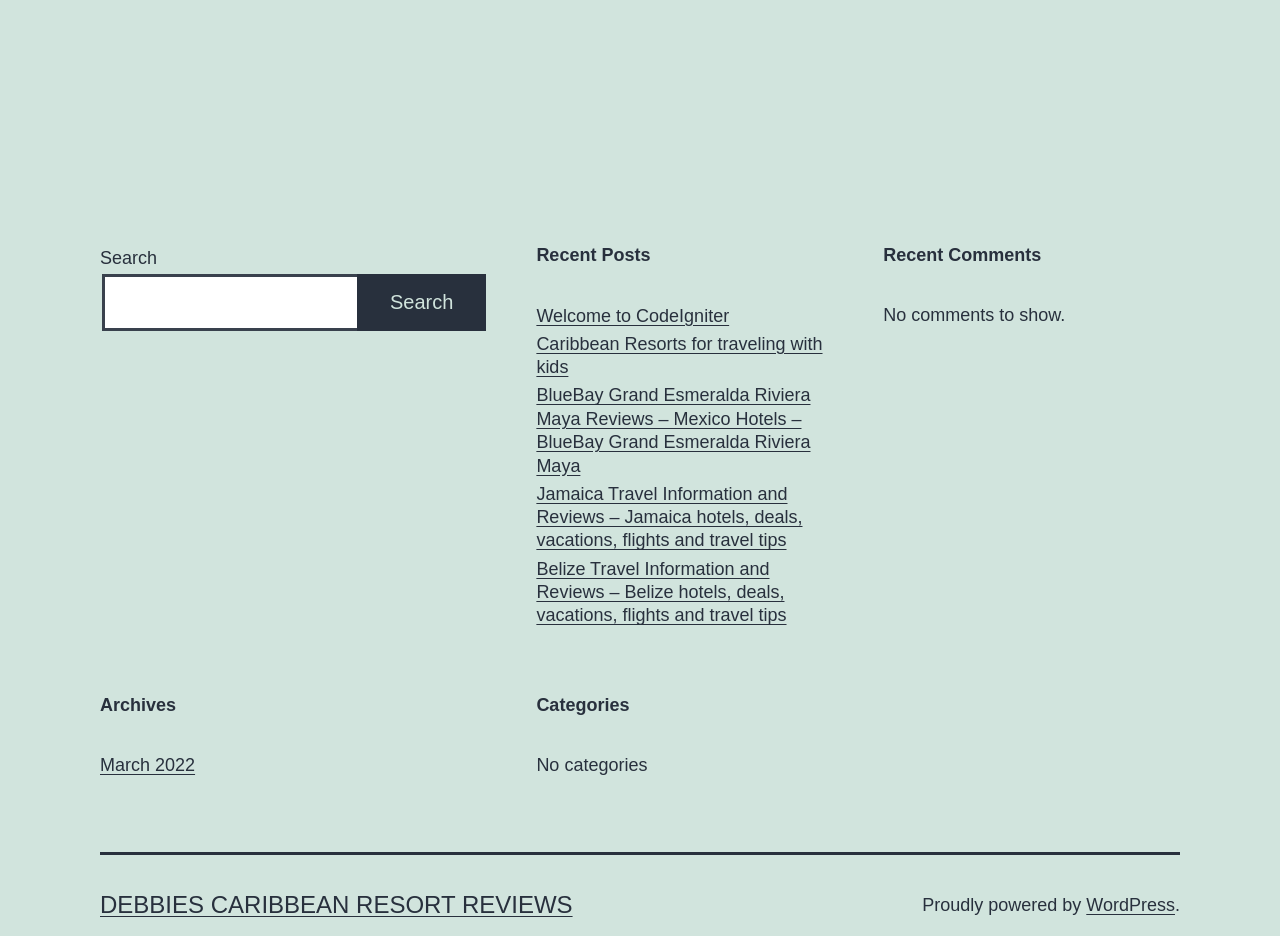How many recent posts are displayed?
Could you answer the question with a detailed and thorough explanation?

The webpage has a section labeled 'Recent Posts' which displays 5 links to different posts. This suggests that 5 recent posts are displayed.